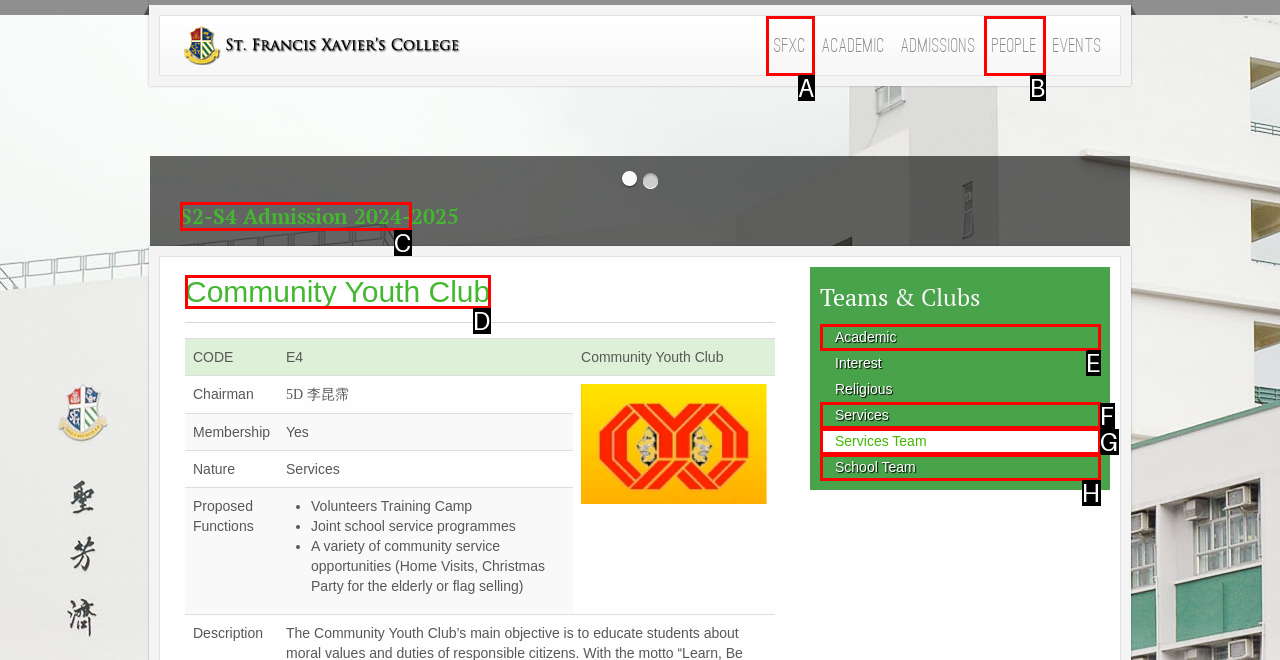Determine which HTML element fits the description: School Team. Answer with the letter corresponding to the correct choice.

H